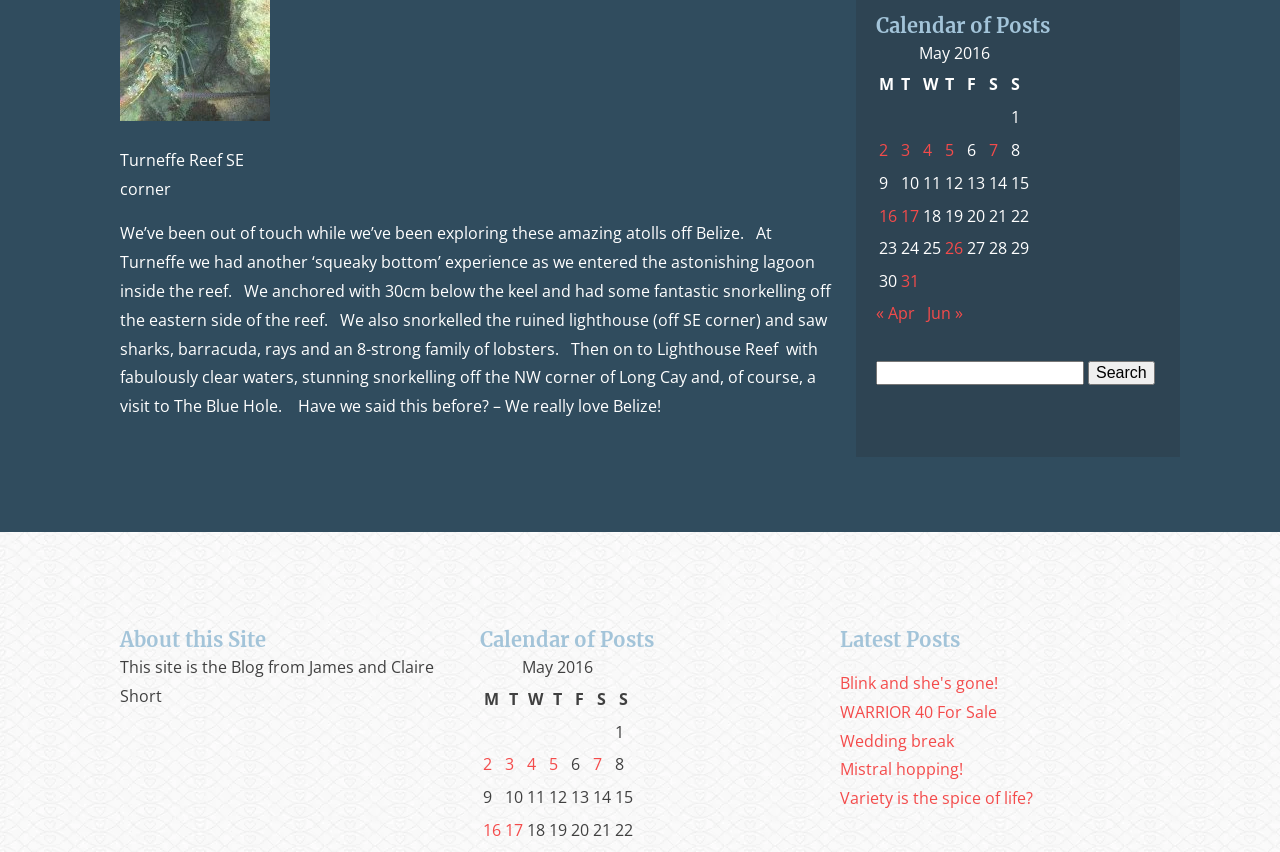Determine the bounding box coordinates (top-left x, top-left y, bottom-right x, bottom-right y) of the UI element described in the following text: Blink and she's gone!

[0.656, 0.789, 0.78, 0.814]